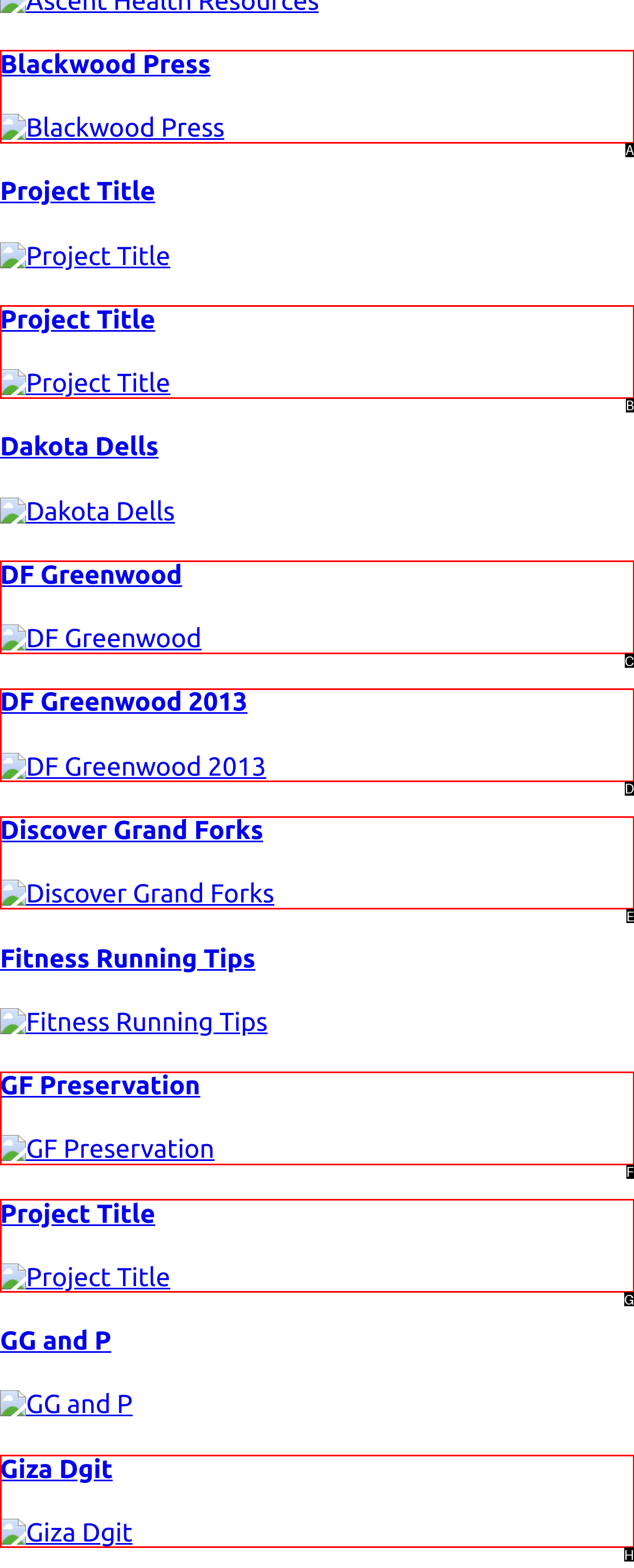Select the letter from the given choices that aligns best with the description: Project Title. Reply with the specific letter only.

B